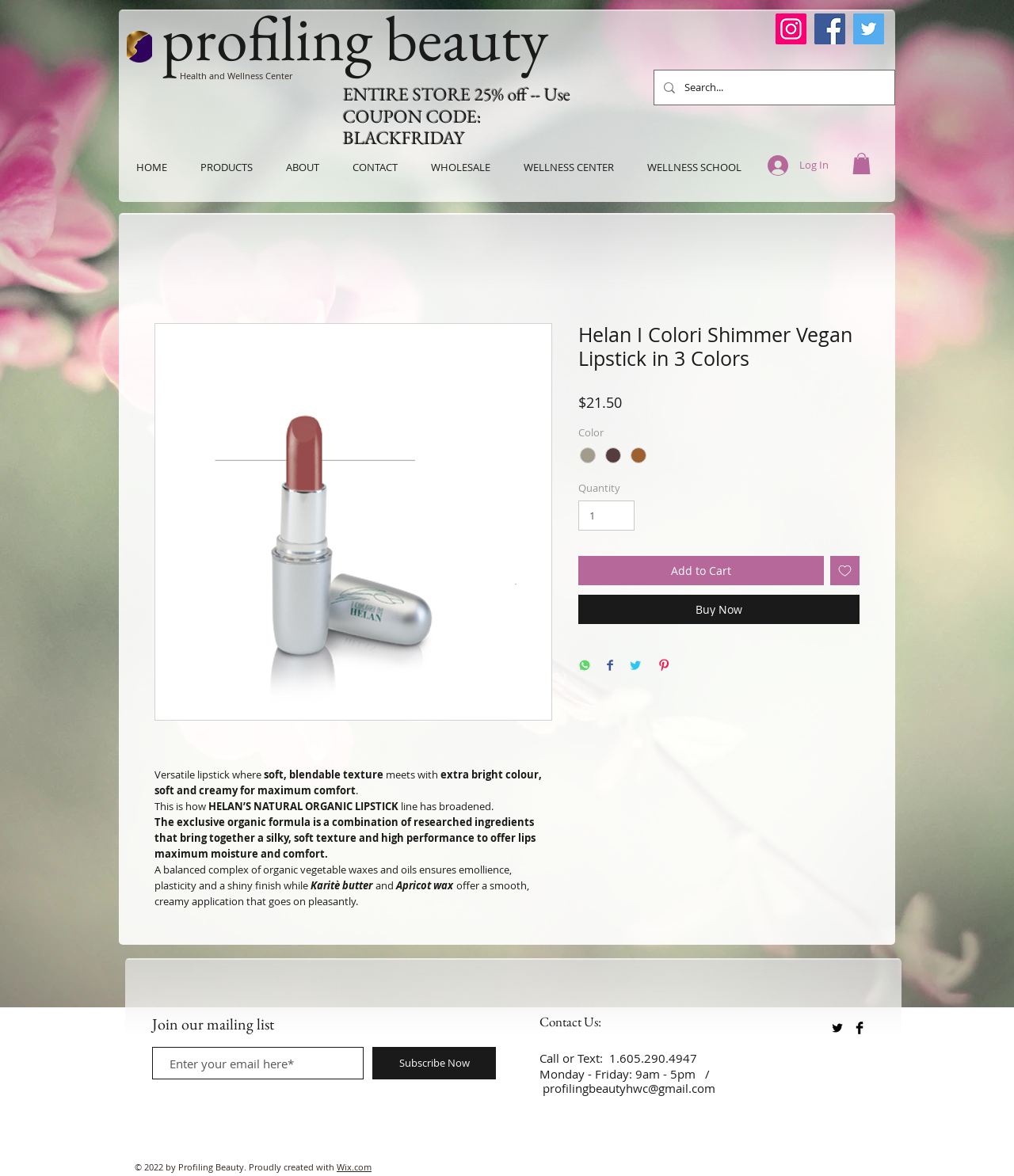Identify the bounding box coordinates for the element that needs to be clicked to fulfill this instruction: "Click the 'Log In' button". Provide the coordinates in the format of four float numbers between 0 and 1: [left, top, right, bottom].

[0.746, 0.128, 0.828, 0.153]